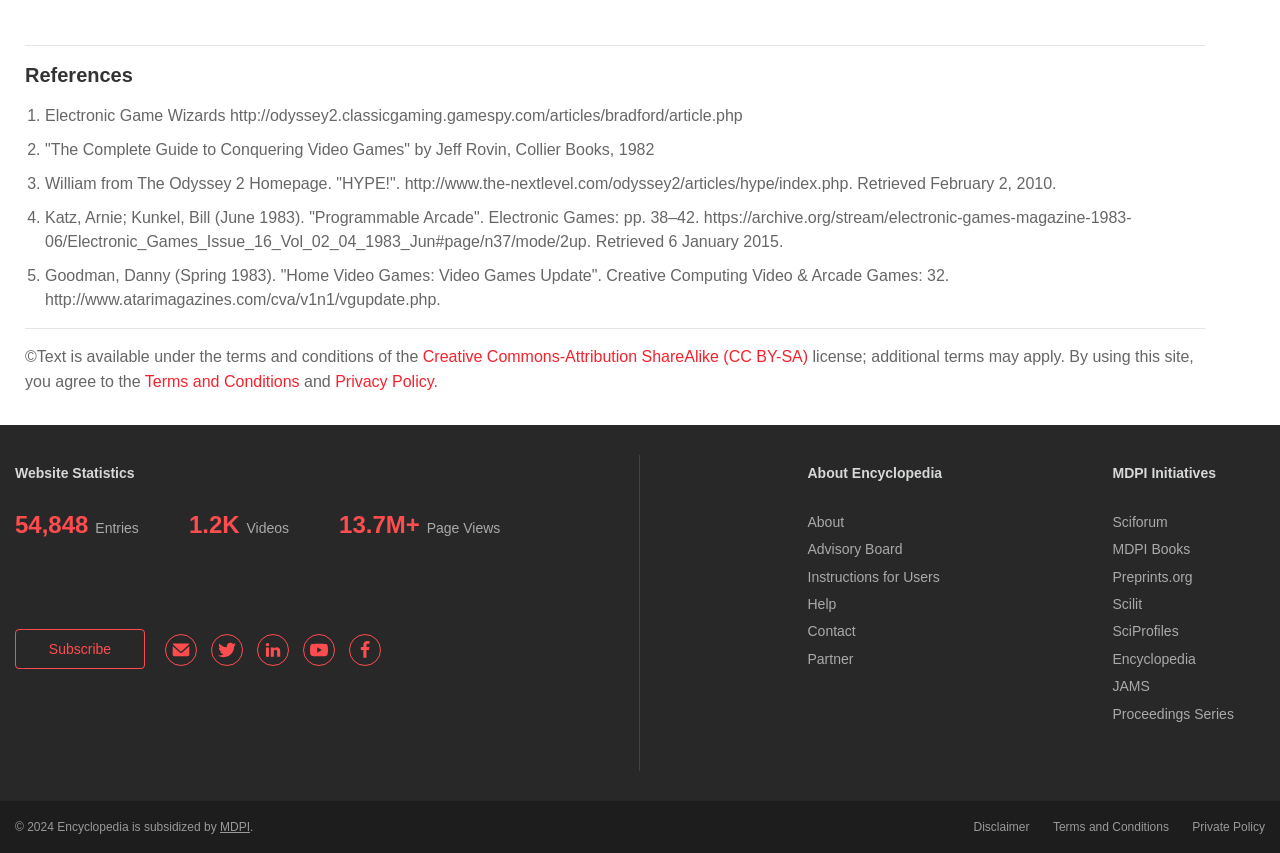Please locate the clickable area by providing the bounding box coordinates to follow this instruction: "Check Website Statistics".

[0.012, 0.545, 0.105, 0.564]